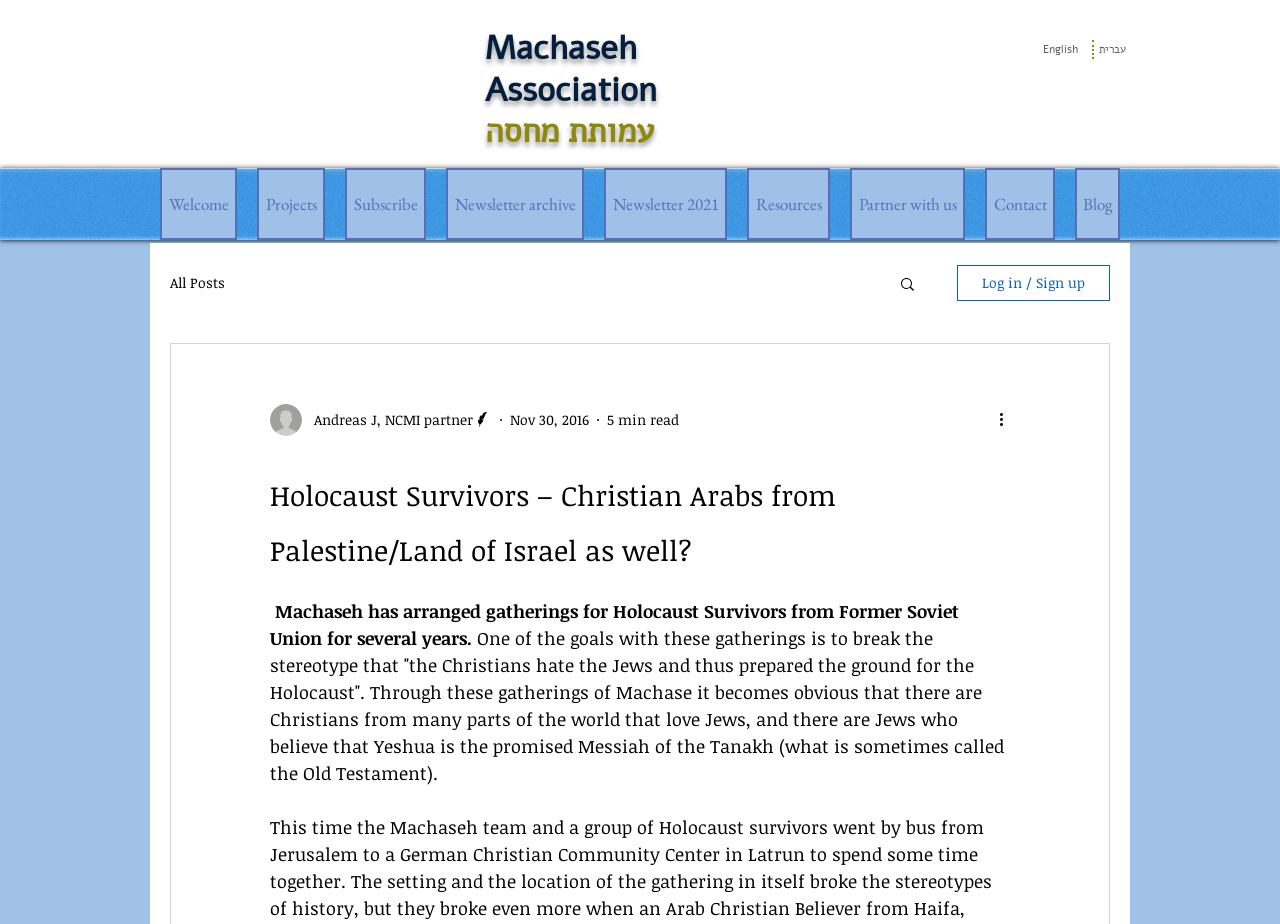Extract the bounding box coordinates for the HTML element that matches this description: "Partner with us". The coordinates should be four float numbers between 0 and 1, i.e., [left, top, right, bottom].

[0.664, 0.182, 0.754, 0.26]